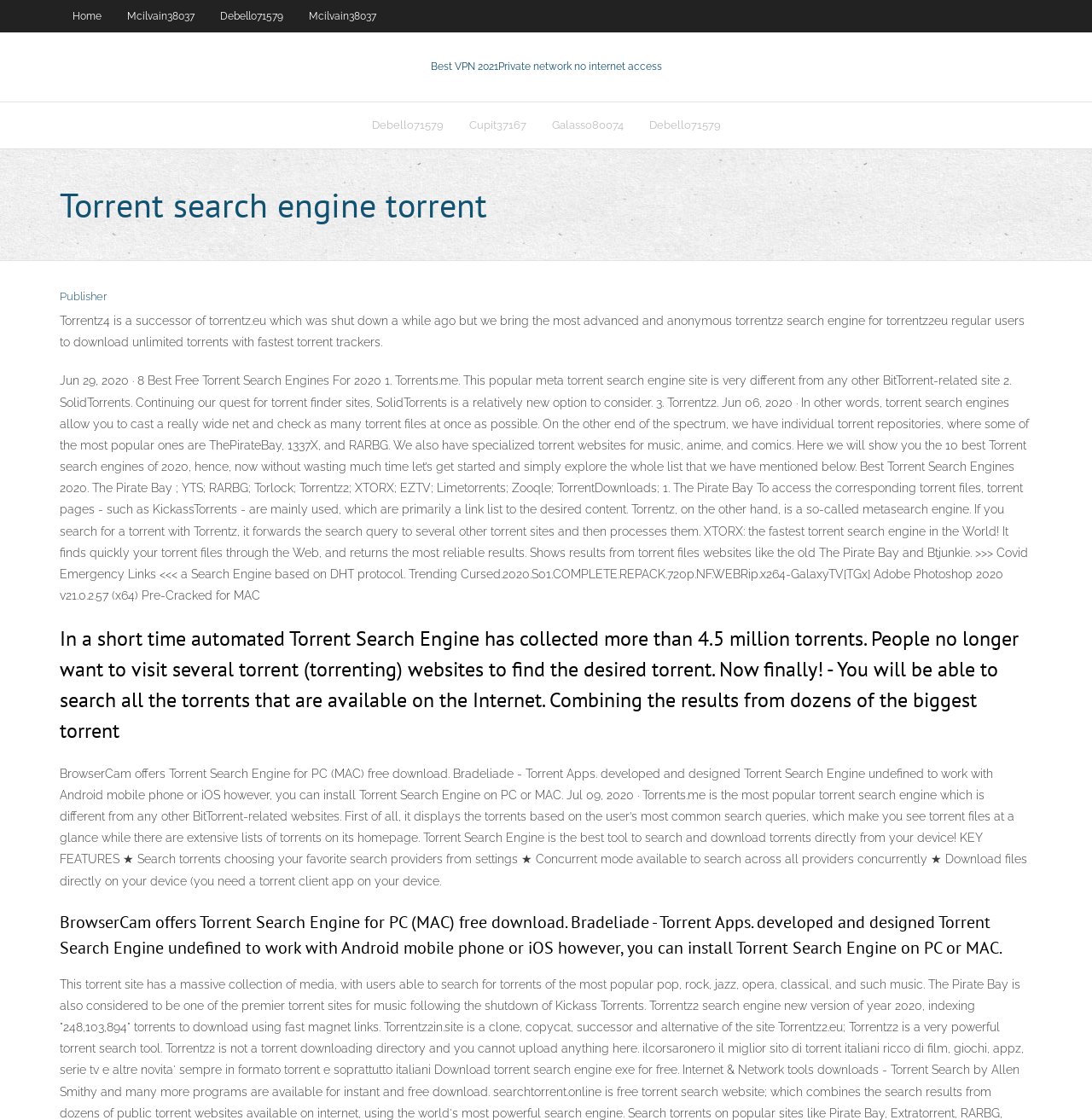Please pinpoint the bounding box coordinates for the region I should click to adhere to this instruction: "Click on the 'Home' link".

[0.055, 0.0, 0.105, 0.029]